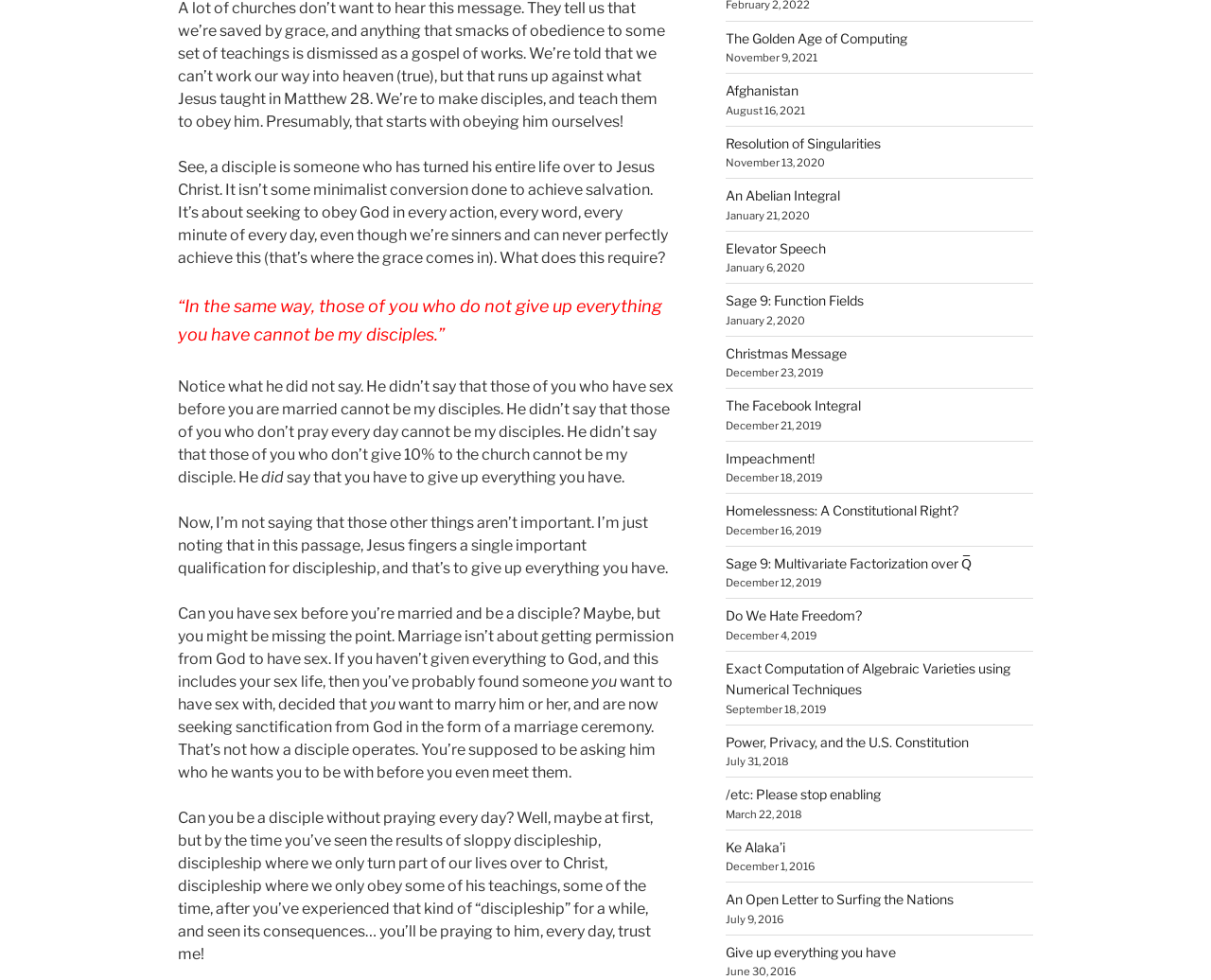Using the given element description, provide the bounding box coordinates (top-left x, top-left y, bottom-right x, bottom-right y) for the corresponding UI element in the screenshot: /etc: Please stop enabling

[0.599, 0.803, 0.727, 0.819]